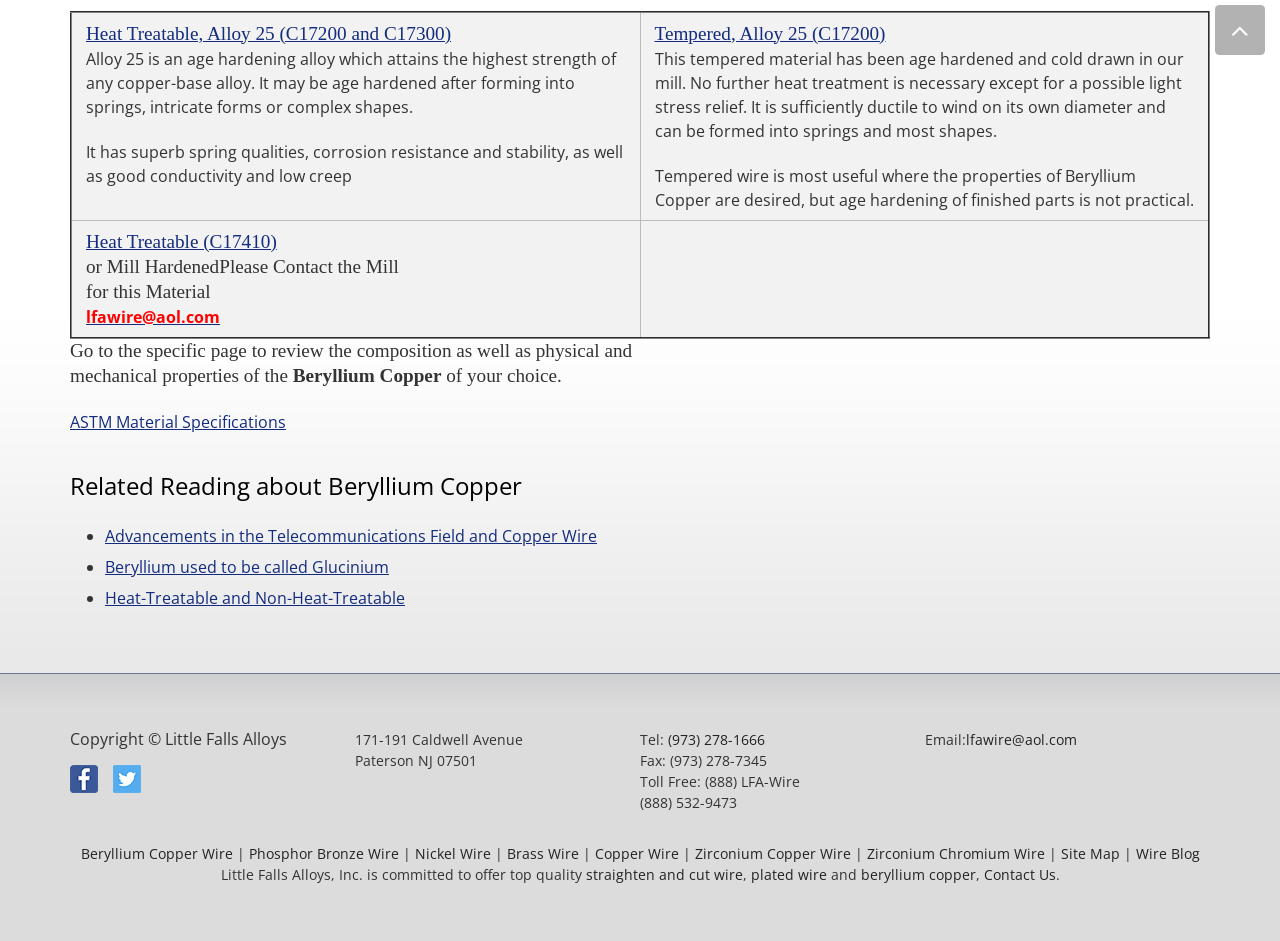Please provide a comprehensive response to the question based on the details in the image: What is the phone number of Little Falls Alloys, Inc.?

The phone number of Little Falls Alloys, Inc. can be found at the bottom of the webpage, where the contact information is provided. The phone number is (973) 278-1666.